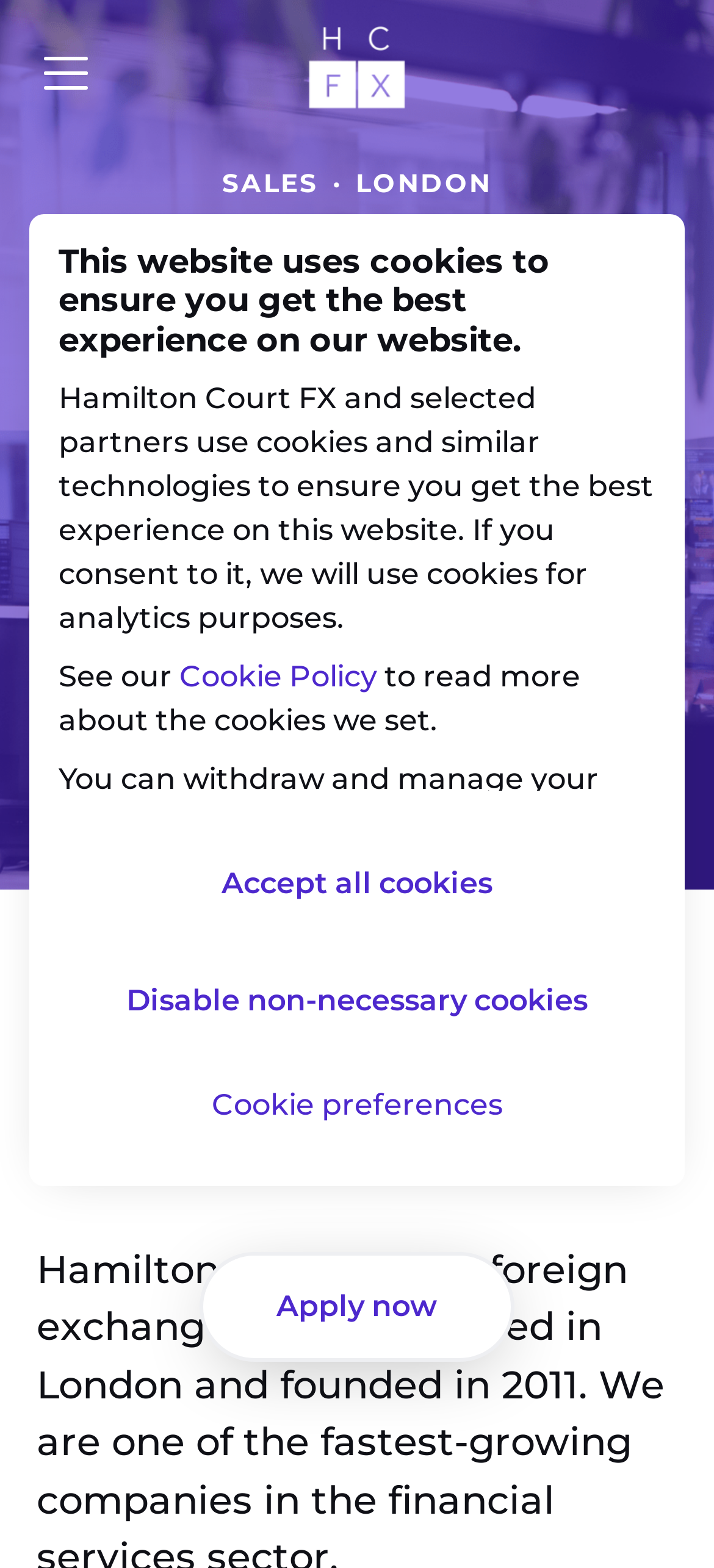Please identify the bounding box coordinates of where to click in order to follow the instruction: "Click the Apply now button at the bottom".

[0.279, 0.798, 0.721, 0.868]